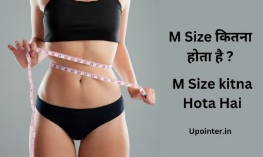Based on the image, please respond to the question with as much detail as possible:
What language is the text on the left?

The text on the left of the image 'M Size कितना होता है?' translates to 'What is M Size?' in English, which indicates that the language of the text is Hindi.